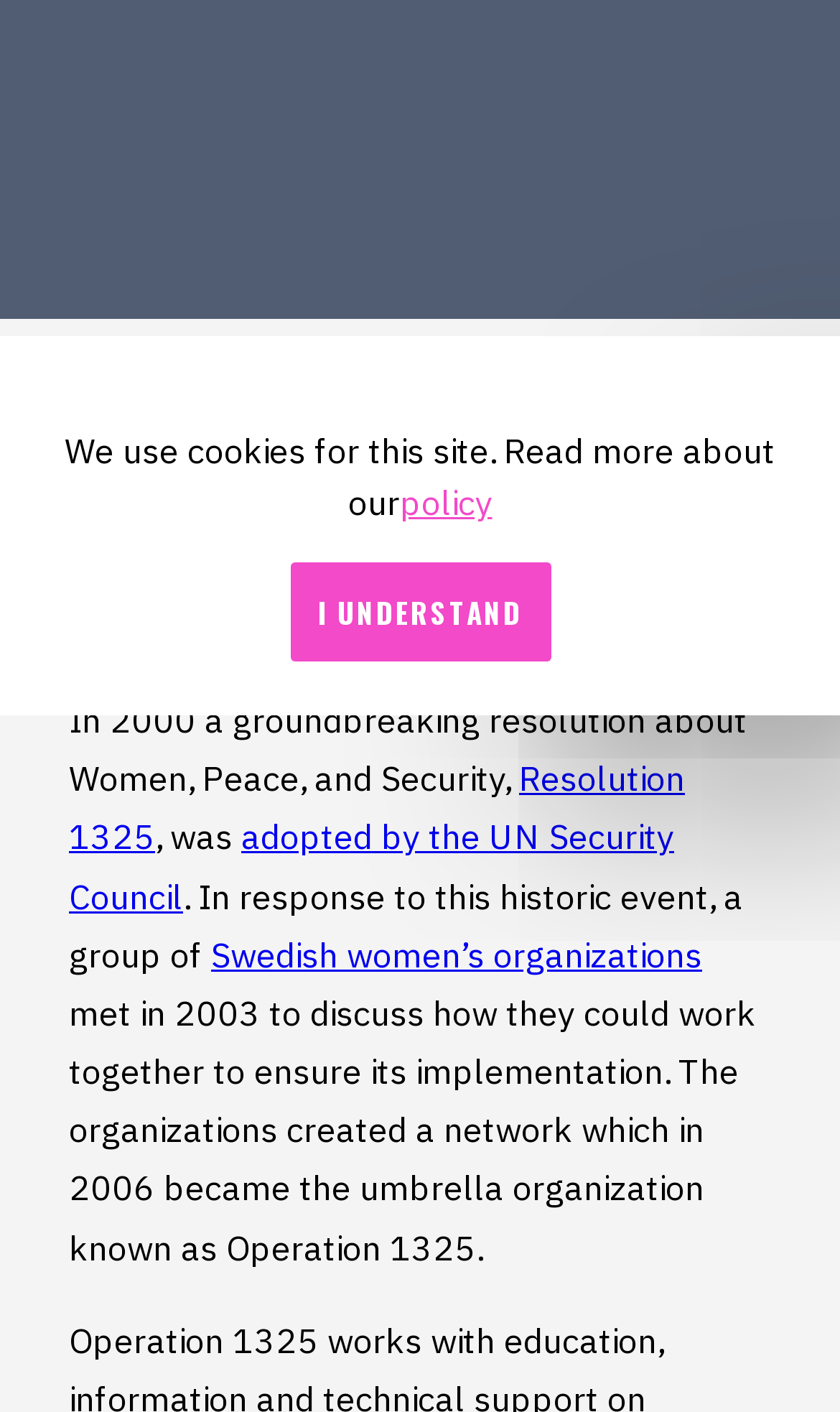Find the bounding box coordinates for the UI element whose description is: "name="s" placeholder="Search this website…"". The coordinates should be four float numbers between 0 and 1, in the format [left, top, right, bottom].

None